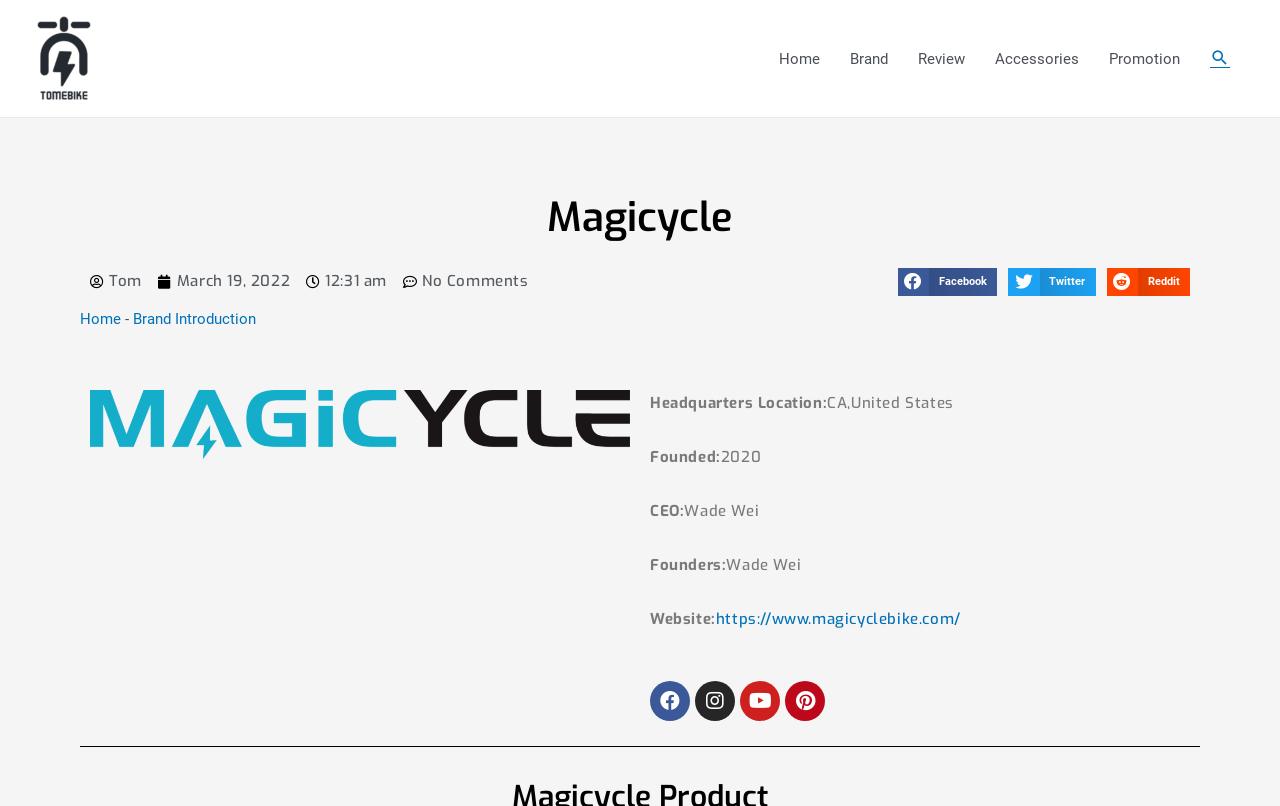Find the coordinates for the bounding box of the element with this description: "alt="Share Things about Electric Bike"".

[0.027, 0.06, 0.073, 0.082]